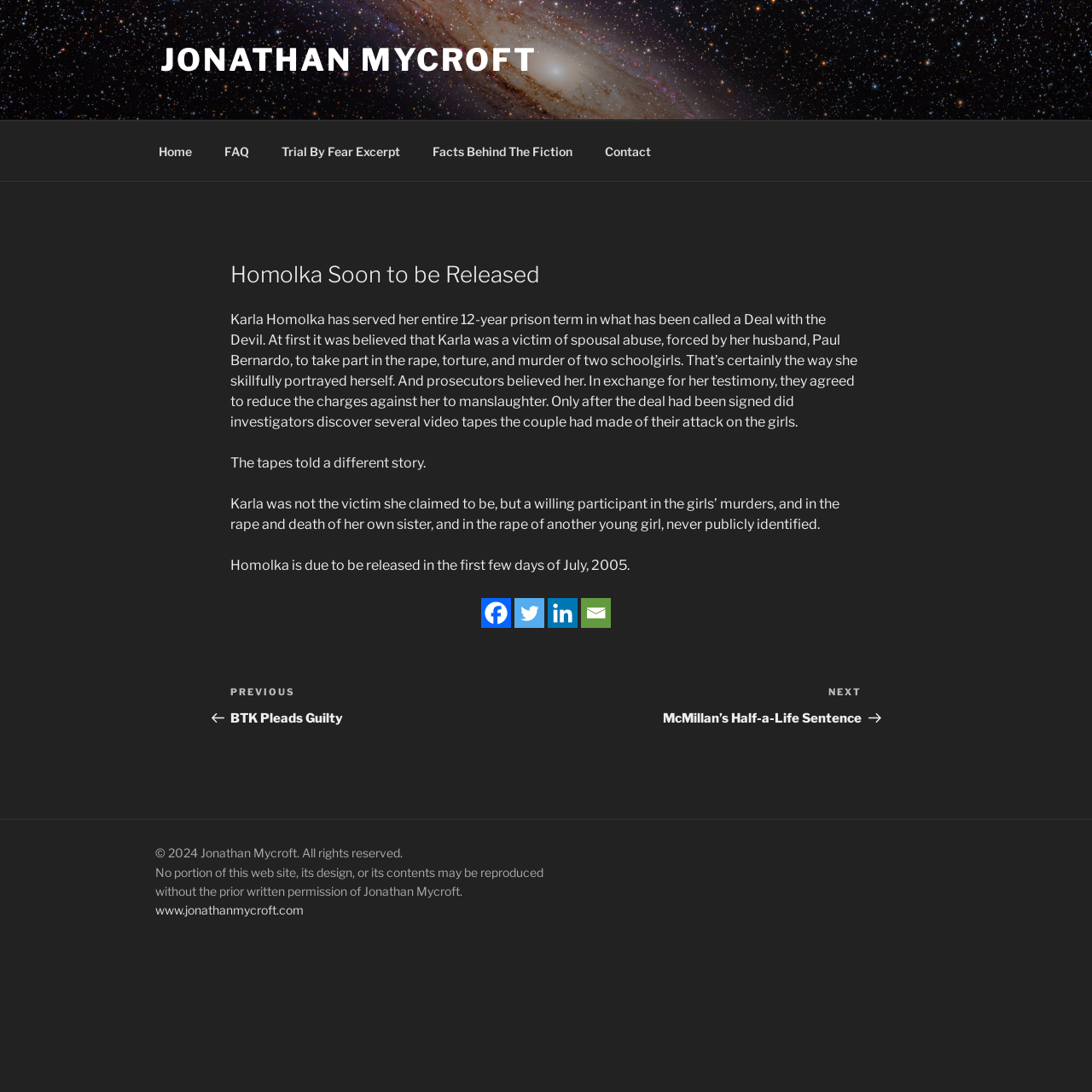How many navigation menus are available?
Please respond to the question with a detailed and informative answer.

There are two navigation menus available on the webpage. The first one is the top navigation menu, which has links to 'Home', 'FAQ', 'Trial By Fear Excerpt', 'Facts Behind The Fiction', and 'Contact'. The second one is the 'Posts' navigation menu, which has links to 'Previous Post' and 'Next Post'.